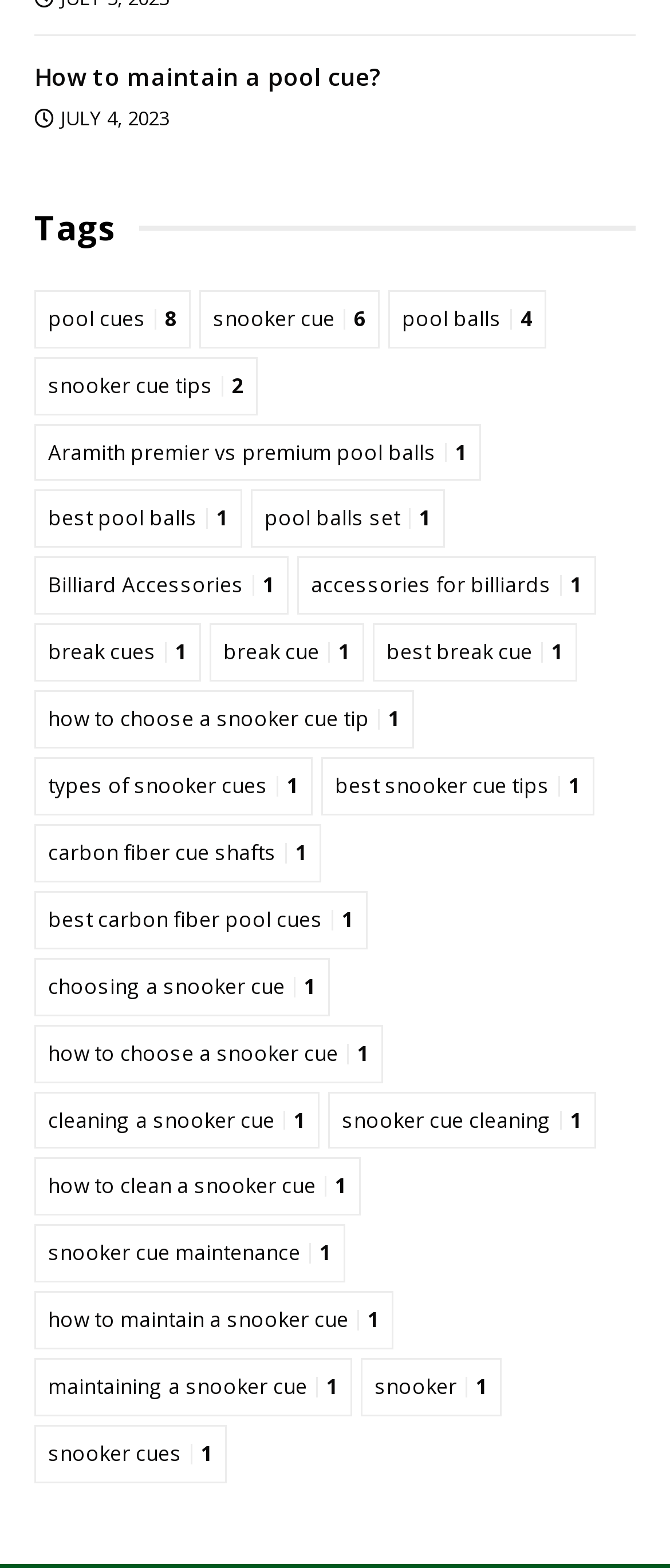Identify the bounding box coordinates for the UI element described by the following text: "pool balls 4". Provide the coordinates as four float numbers between 0 and 1, in the format [left, top, right, bottom].

[0.579, 0.185, 0.815, 0.222]